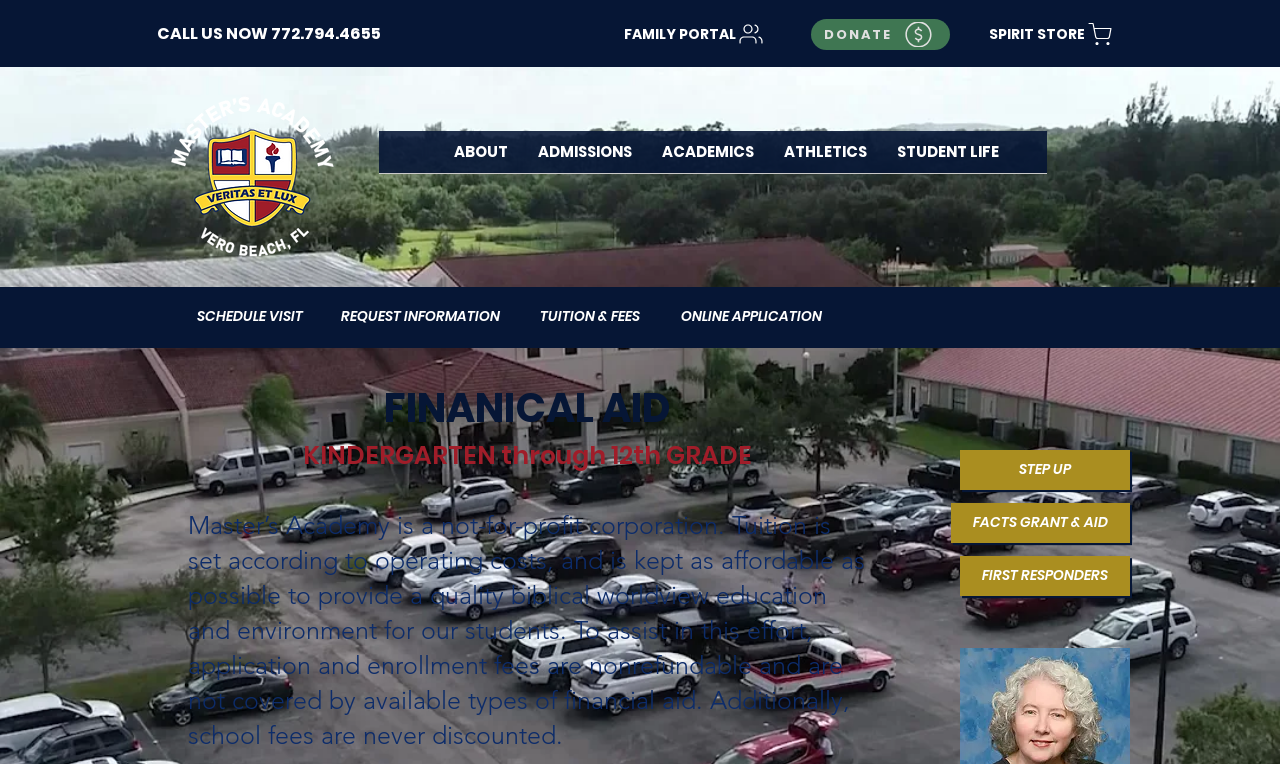Give a full account of the webpage's elements and their arrangement.

The webpage is about Master's Academy, a not-for-profit corporation that provides a quality biblical worldview education and environment for its students. At the top of the page, there is a heading that reads "CALL US NOW 772.794.4655" and three links: "FAMILY PORTAL", "DONATE", and "SPIRIT STORE". Below these links, there is a social media icon, "MA Circle Crest White Text Social Media_", which is an image.

The main navigation menu is located in the middle of the page, with links to "ABOUT", "ADMISSIONS", "ACADEMICS", "ATHLETICS", and "STUDENT LIFE". To the right of the navigation menu, there are two links: "SCHEDULE VISIT" and "REQUEST INFORMATION". Below these links, there are three more links: "TUITION & FEES", "ONLINE APPLICATION", and another "REQUEST INFORMATION".

The page also has two headings: "FINANICAL AID" and "KINDERGARTEN through 12th GRADE". Below these headings, there is a paragraph of text that explains the tuition and fees structure of Master's Academy, including the fact that application and enrollment fees are nonrefundable and not covered by financial aid.

At the bottom of the page, there are three links related to financial aid: "STEP UP", "FACTS GRANT & AID", and "FIRST RESPONDERS".